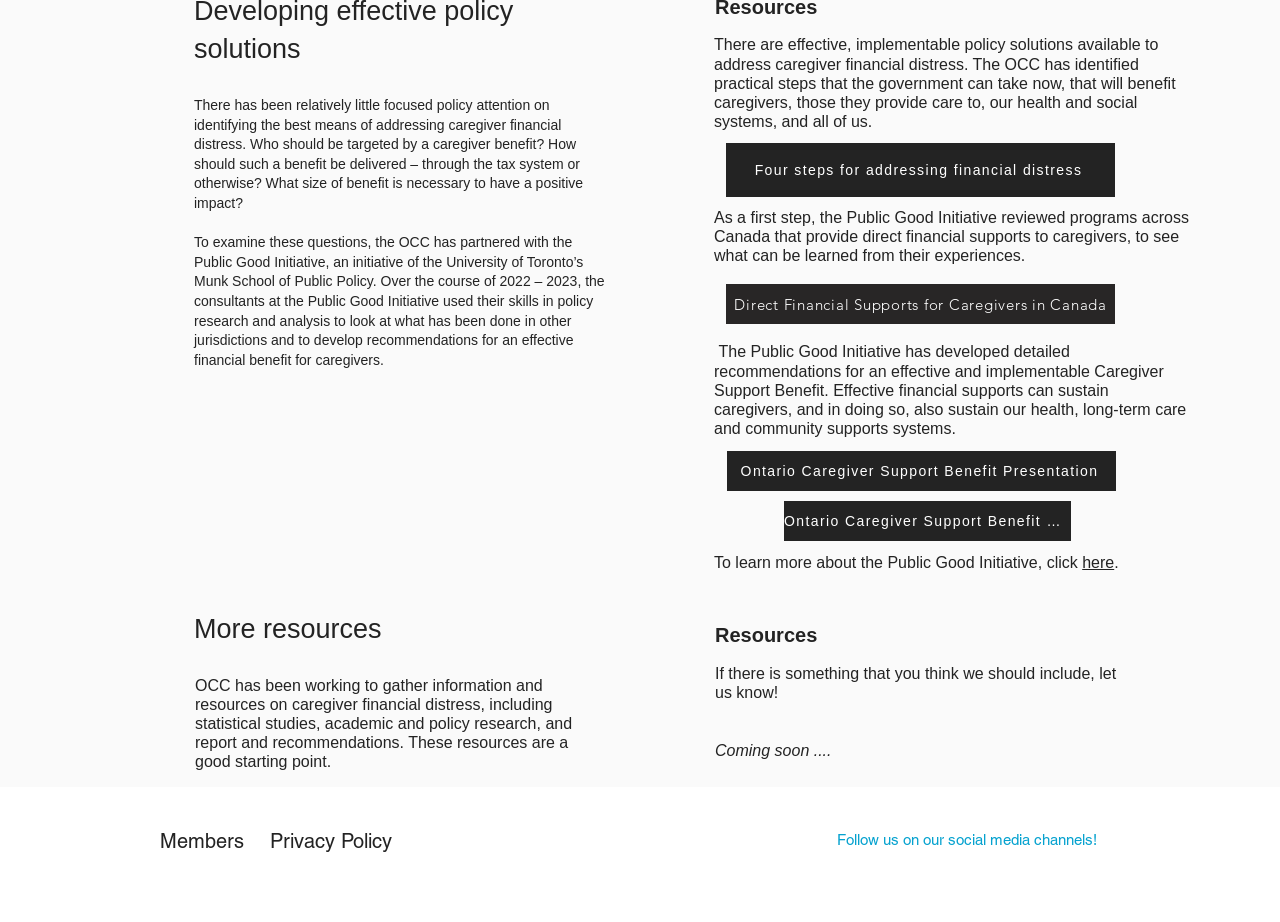Please answer the following question using a single word or phrase: How many links are provided under the 'More resources' section?

4